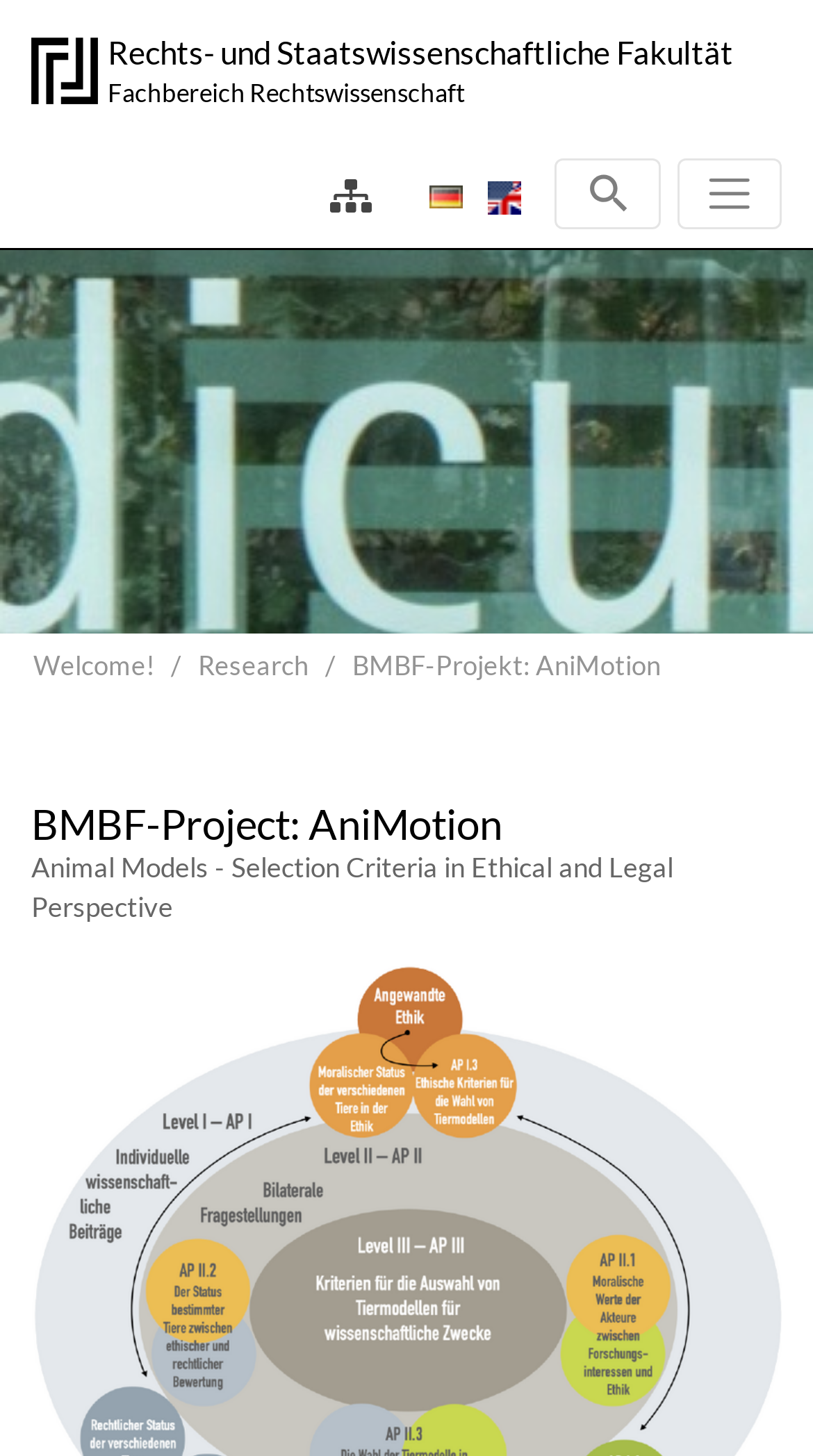What is the research project about?
Based on the screenshot, respond with a single word or phrase.

Animal Models